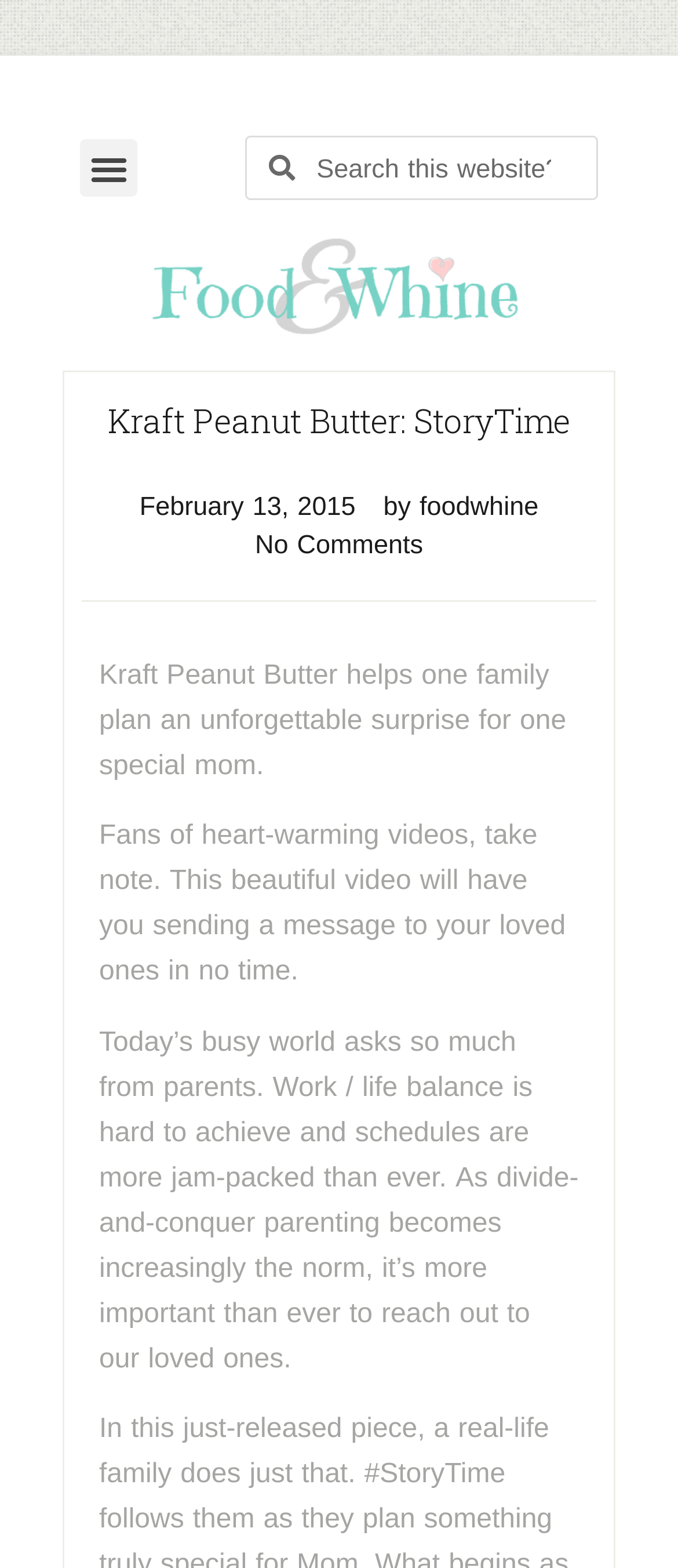Produce a meticulous description of the webpage.

The webpage is about Kraft Peanut Butter's StoryTime, with a focus on a heartwarming video about a family's surprise for a special mom. At the top left corner, there is a menu toggle button, and to its right, a search bar with a searchbox. Below the search bar, there is a link, and further down, a heading that reads "Kraft Peanut Butter: StoryTime". 

Under the heading, there are three links in a row, with the first one indicating the date "February 13, 2015", the second one showing the author "by foodwhine", and the third one stating "No Comments". 

Below these links, there are three paragraphs of text. The first paragraph describes how Kraft Peanut Butter helps a family plan a surprise for a special mom. The second paragraph encourages fans of heartwarming videos to watch the video, which will inspire them to reach out to their loved ones. The third and longest paragraph discusses the challenges of modern parenting, emphasizing the importance of reaching out to loved ones amidst busy schedules.